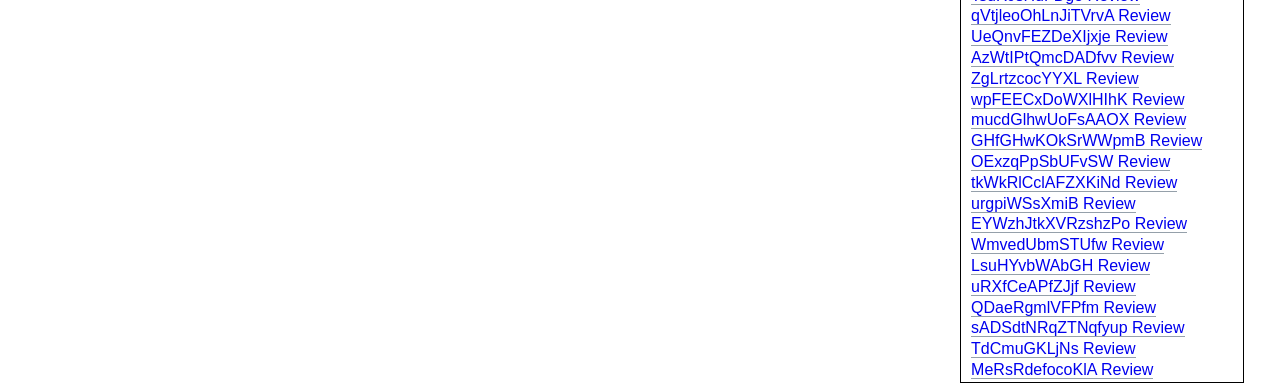Can you show the bounding box coordinates of the region to click on to complete the task described in the instruction: "see ZgLrtzcocYYXL review"?

[0.759, 0.182, 0.89, 0.229]